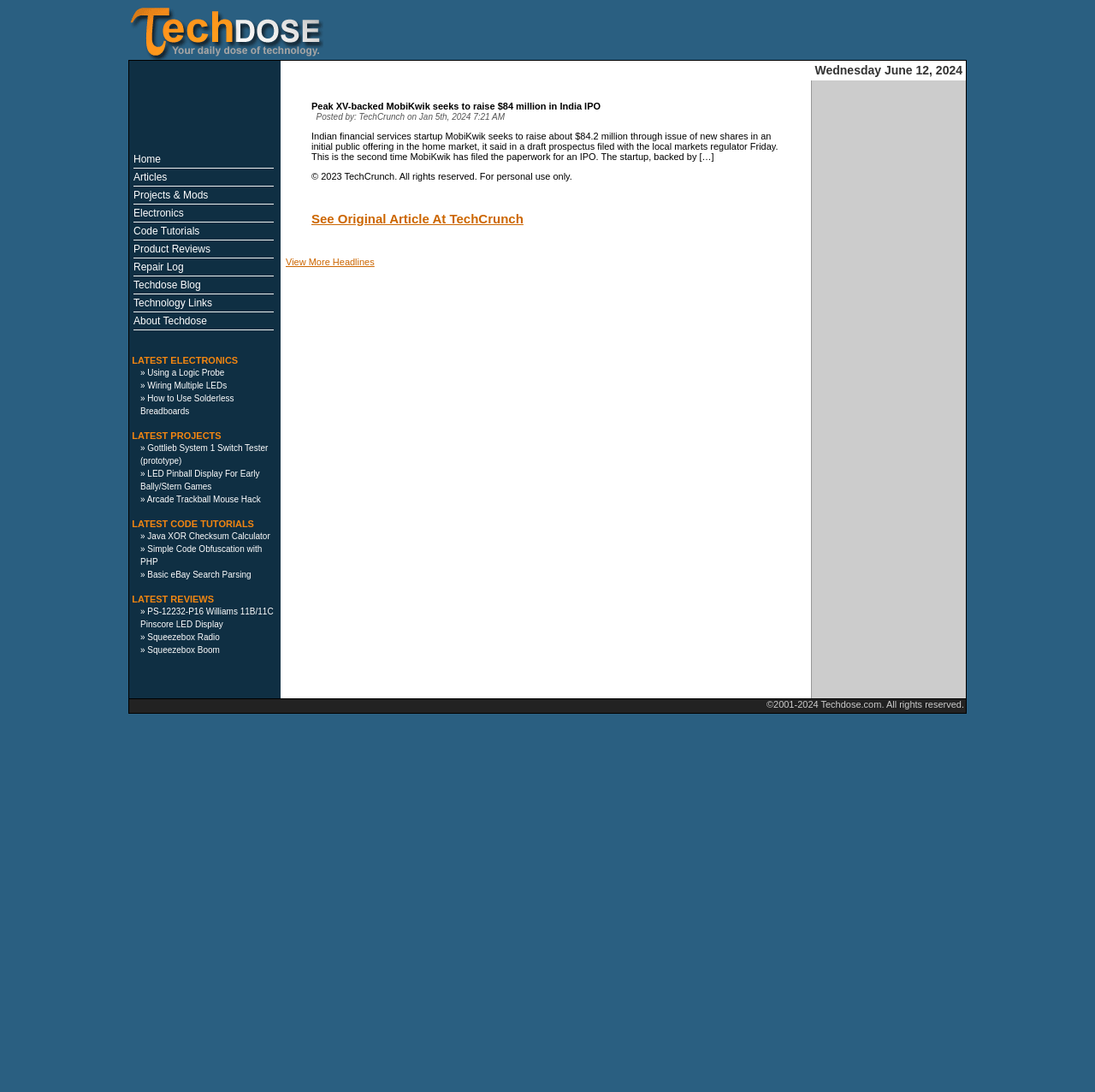Please provide a detailed answer to the question below by examining the image:
Who posted the article about MobiKwik?

The article about MobiKwik was posted by TechCrunch, as indicated by the text 'Posted by: TechCrunch on Jan 5th, 2024 7:21 AM' in the article summary.